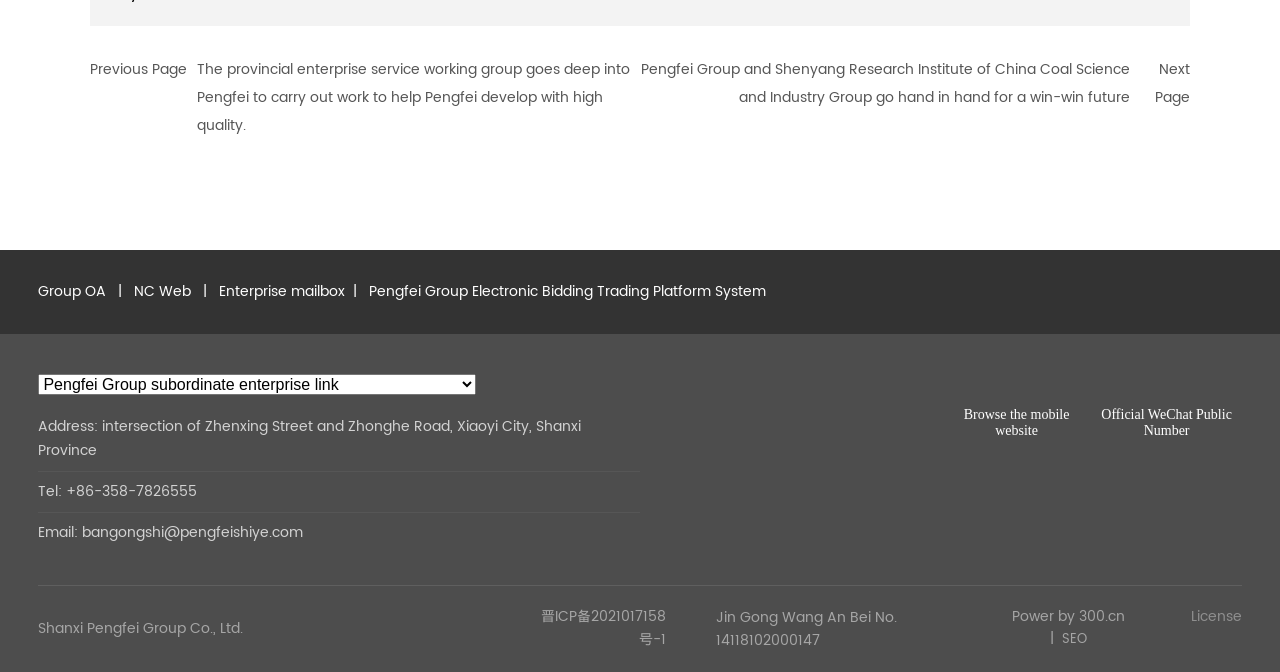Can you specify the bounding box coordinates for the region that should be clicked to fulfill this instruction: "Contact via phone number".

[0.08, 0.714, 0.154, 0.748]